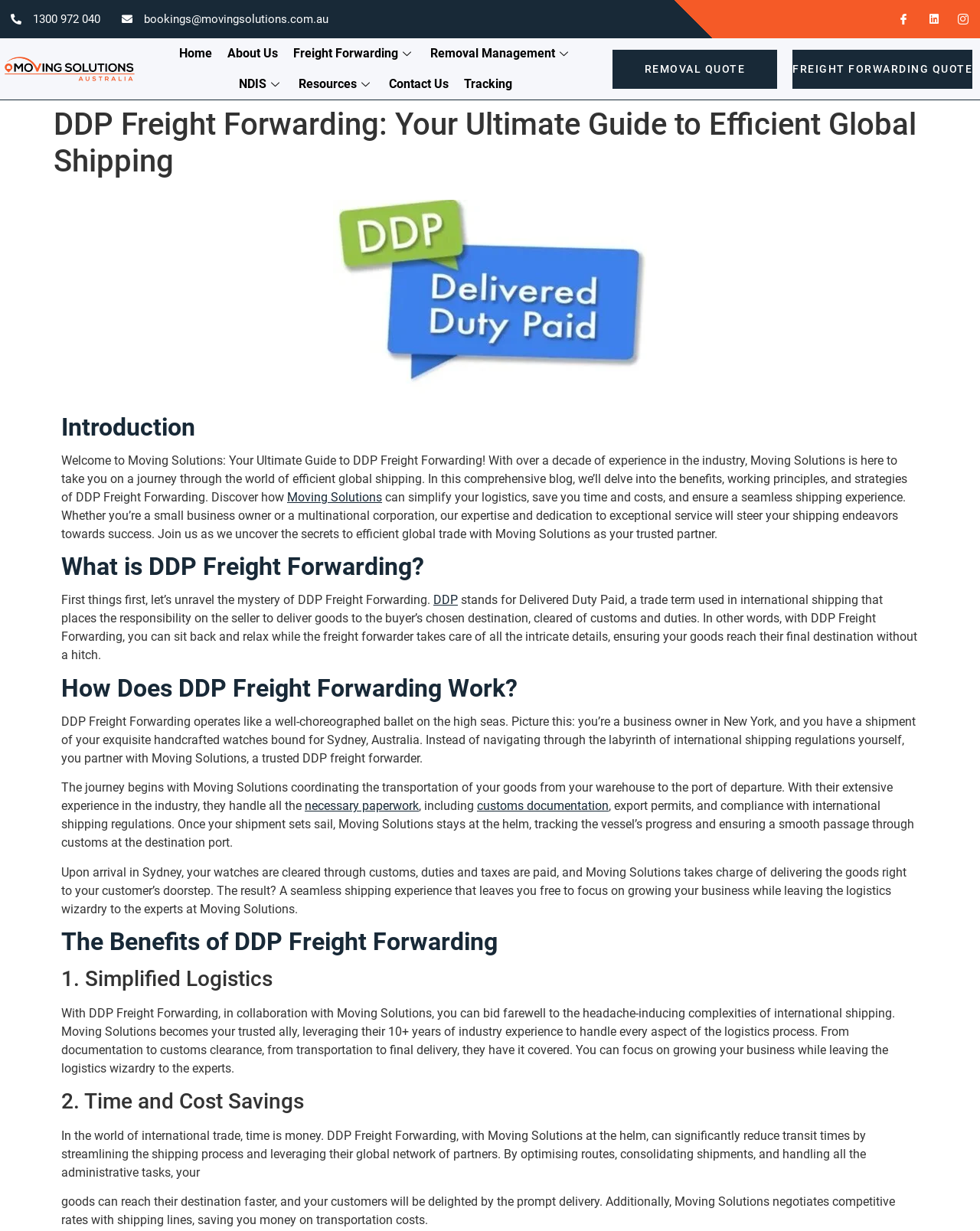What is the phone number on the top left?
Based on the image, give a concise answer in the form of a single word or short phrase.

1300 972 040